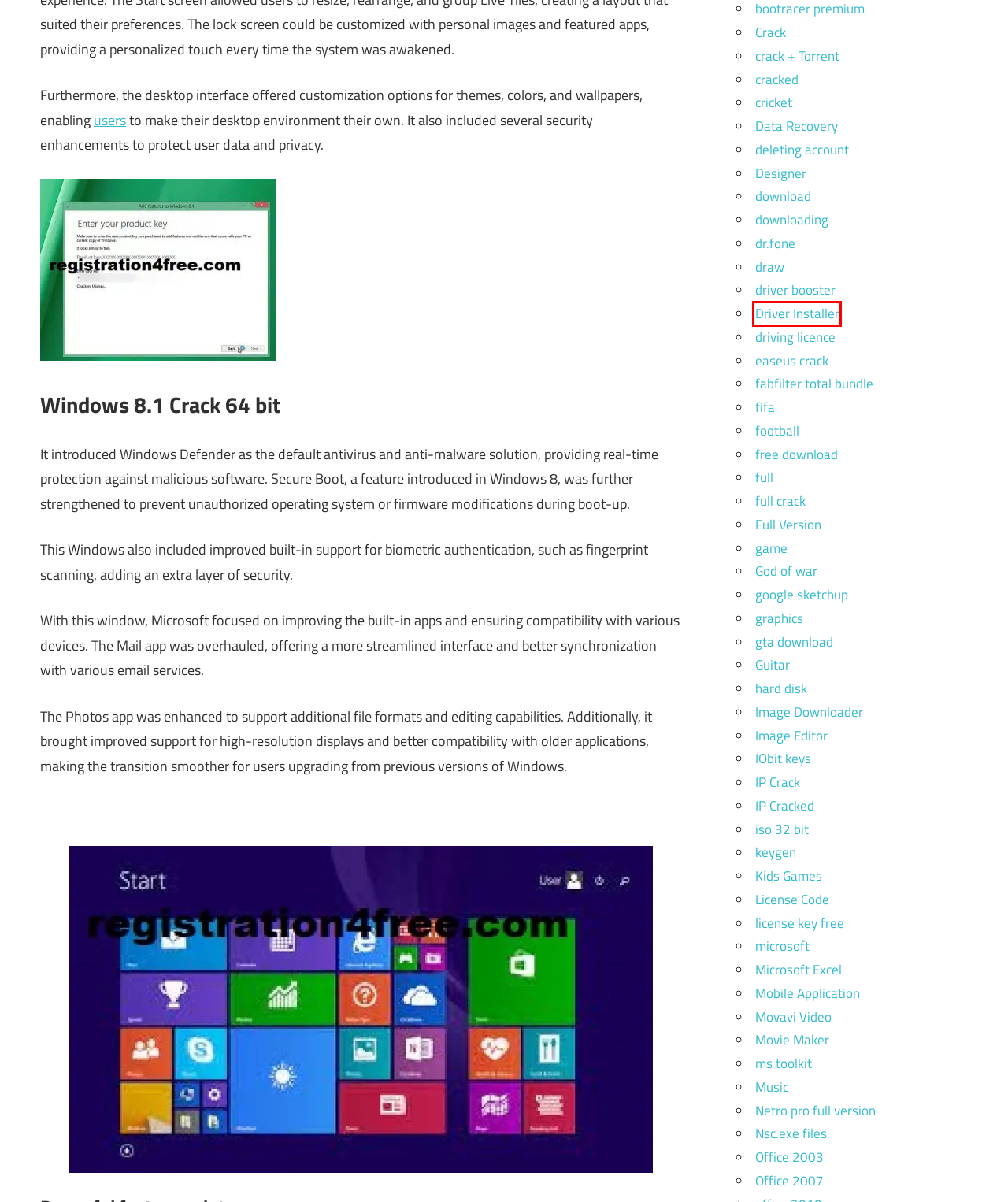Review the webpage screenshot provided, noting the red bounding box around a UI element. Choose the description that best matches the new webpage after clicking the element within the bounding box. The following are the options:
A. dr.fone Archives - Registration4Free
B. Guitar Archives - Registration4Free
C. Driver Installer Archives - Registration4Free
D. google sketchup Archives - Registration4Free
E. full Archives - Registration4Free
F. Office 2003 Archives - Registration4Free
G. game Archives - Registration4Free
H. hard disk Archives - Registration4Free

C